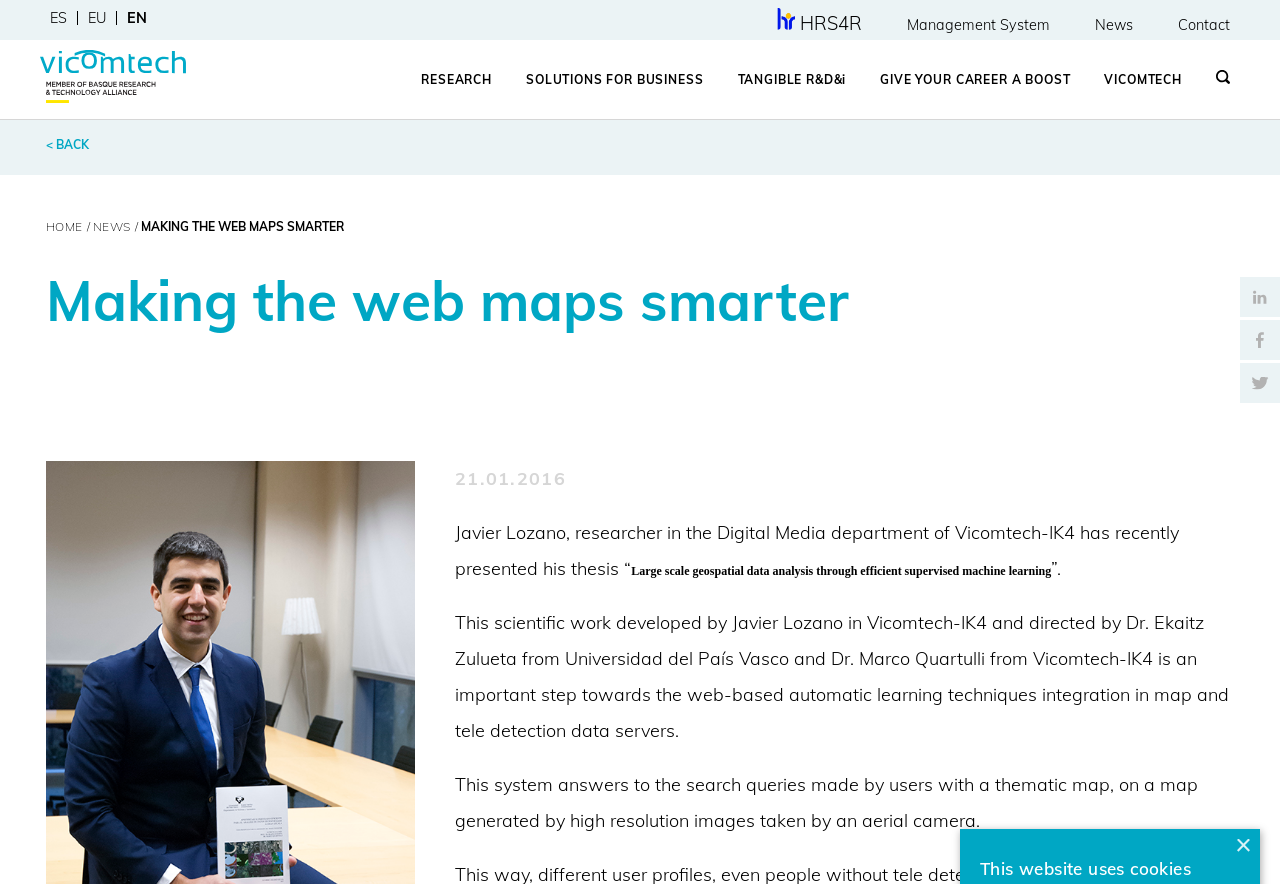Determine the bounding box for the UI element as described: "First Presbyterian Church of Irwin". The coordinates should be represented as four float numbers between 0 and 1, formatted as [left, top, right, bottom].

None